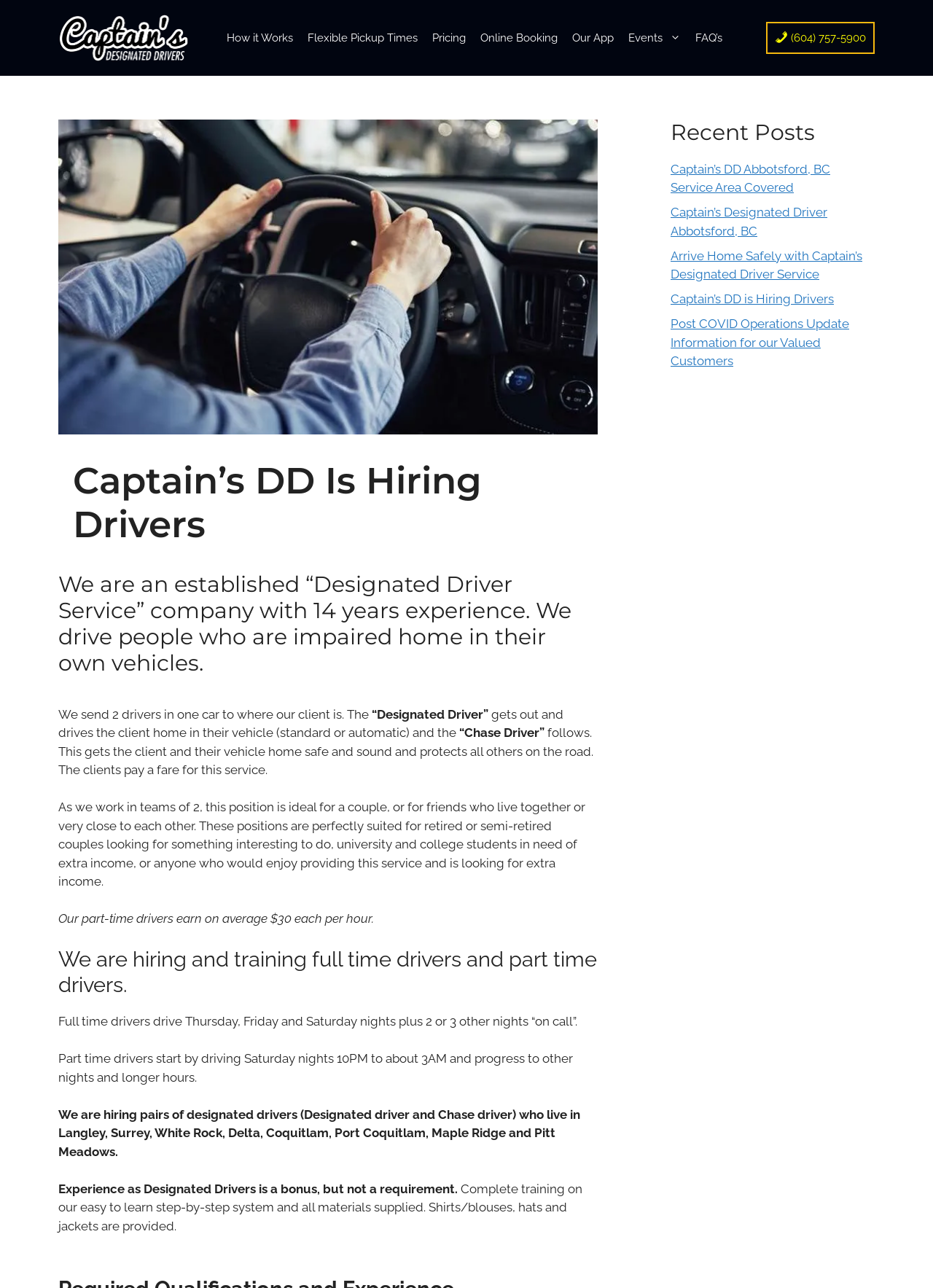Offer a comprehensive description of the webpage’s content and structure.

This webpage is about Captain's Designated Driver, a service that provides drivers to take people home in their own vehicles. At the top of the page, there is a banner with the company's logo and name. Below the banner, there is a navigation menu with links to various sections of the website, including "How it Works", "Pricing", "Online Booking", and more.

The main content of the page is divided into two sections. The left section has a heading that reads "Captain's DD Is Hiring Drivers" and provides information about the company's hiring process. The text explains that the company is an established designated driver service with 14 years of experience and describes how their service works. There are also details about the benefits of working as a designated driver, including the average hourly earnings and the flexibility of the job.

The right section of the page has a heading that reads "Recent Posts" and lists several links to blog posts or news articles related to the company's services. These links include "Captain's DD Abbotsford, BC Service Area Covered", "Captain's Designated Driver Abbotsford, BC", and more.

Throughout the page, there are no images except for the company's logo at the top. The layout is clean and easy to read, with clear headings and concise text.